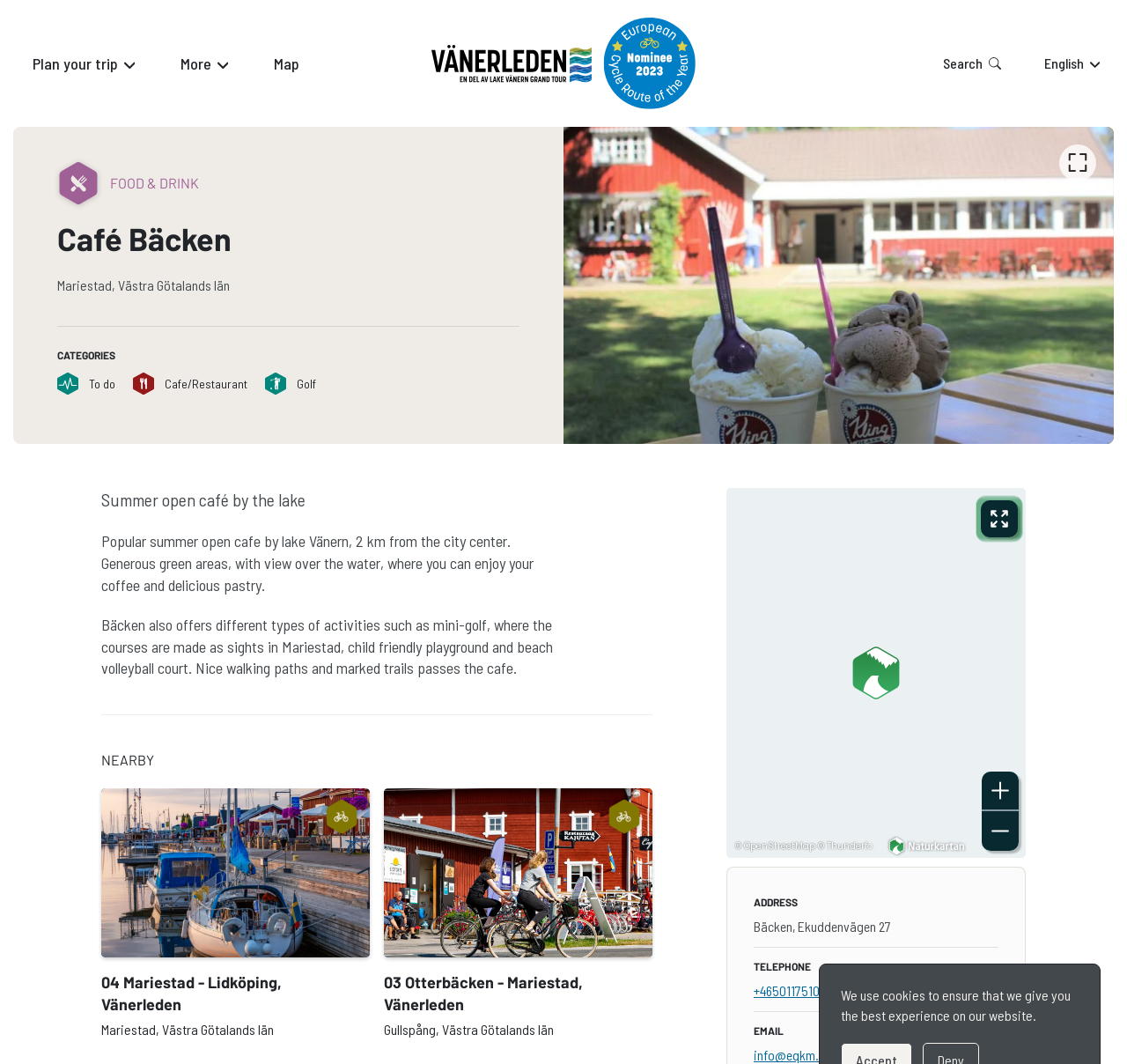Reply to the question below using a single word or brief phrase:
What is the nearby route mentioned on the webpage?

Vänerleden